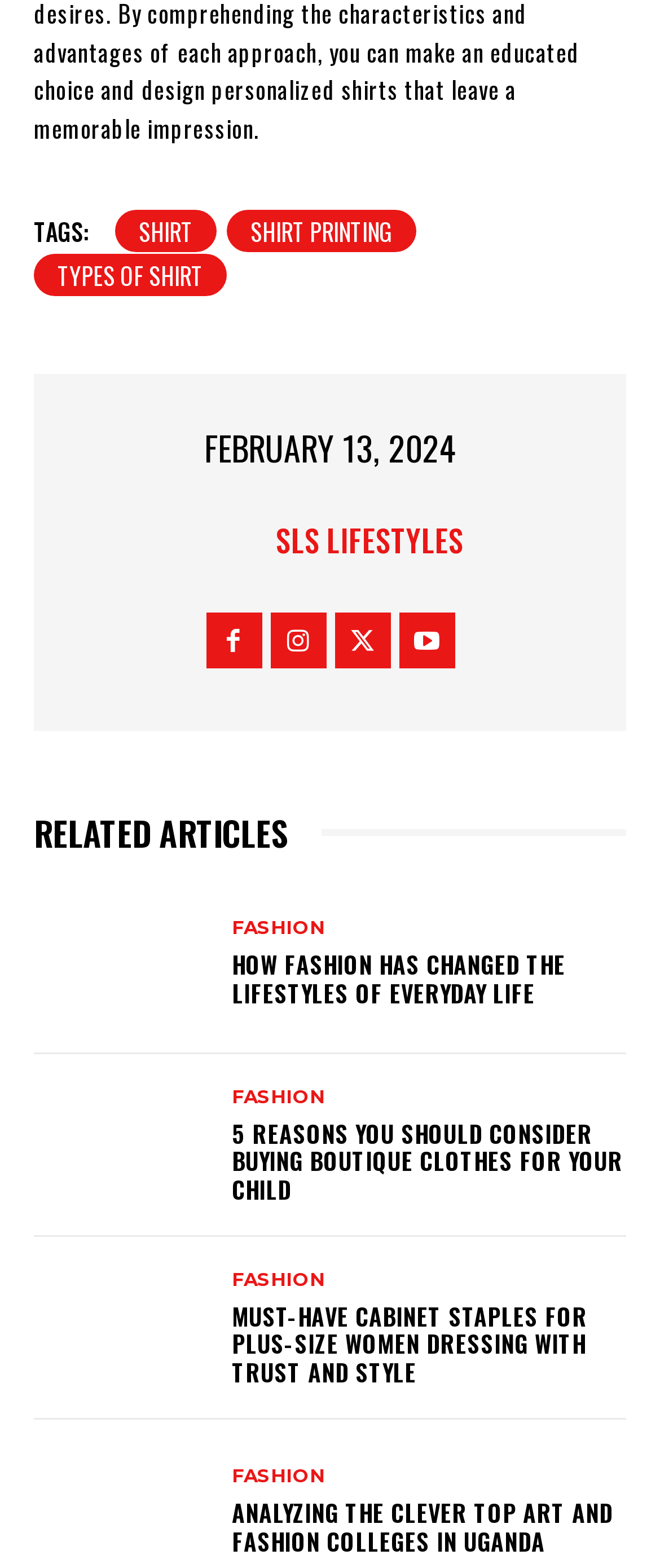Reply to the question below using a single word or brief phrase:
How many links are there under the 'RELATED ARTICLES' section?

5